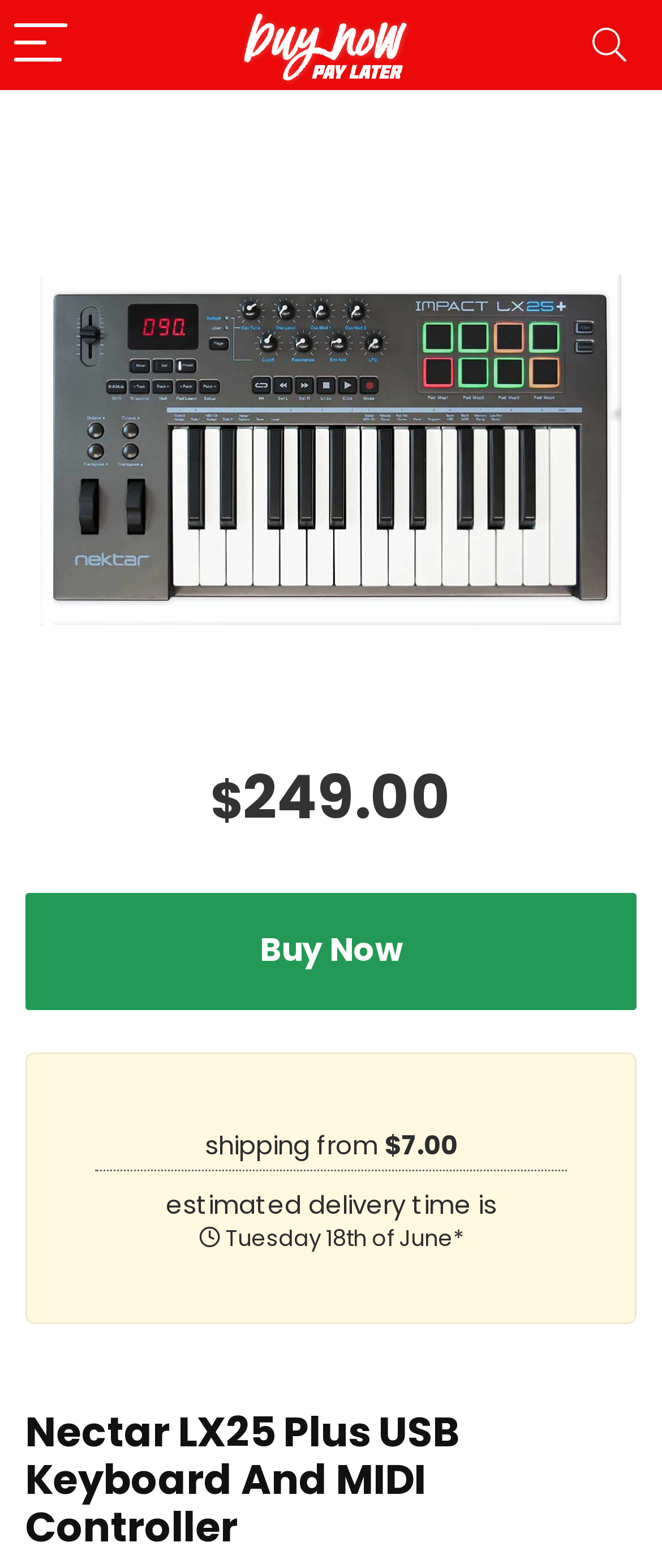What is the price of the Nectar LX25 Plus USB Keyboard and MIDI Controller?
From the image, respond using a single word or phrase.

$249.00